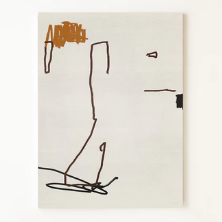Give a thorough and detailed caption for the image.

The image features a minimalist artwork characterized by abstract lines and shapes, predominantly in earthy tones and a neutral background. The central composition includes a simple, elongated figure crafted with fluid brown lines, complemented by subtle strokes that hint at geometric forms. The interplay of negative space creates a sense of calm and introspection, making it an ideal piece for modern decor. This artwork would enhance the aesthetics of a Scandinavian-inspired living room or any contemporary space looking to embrace simplicity and sophistication.